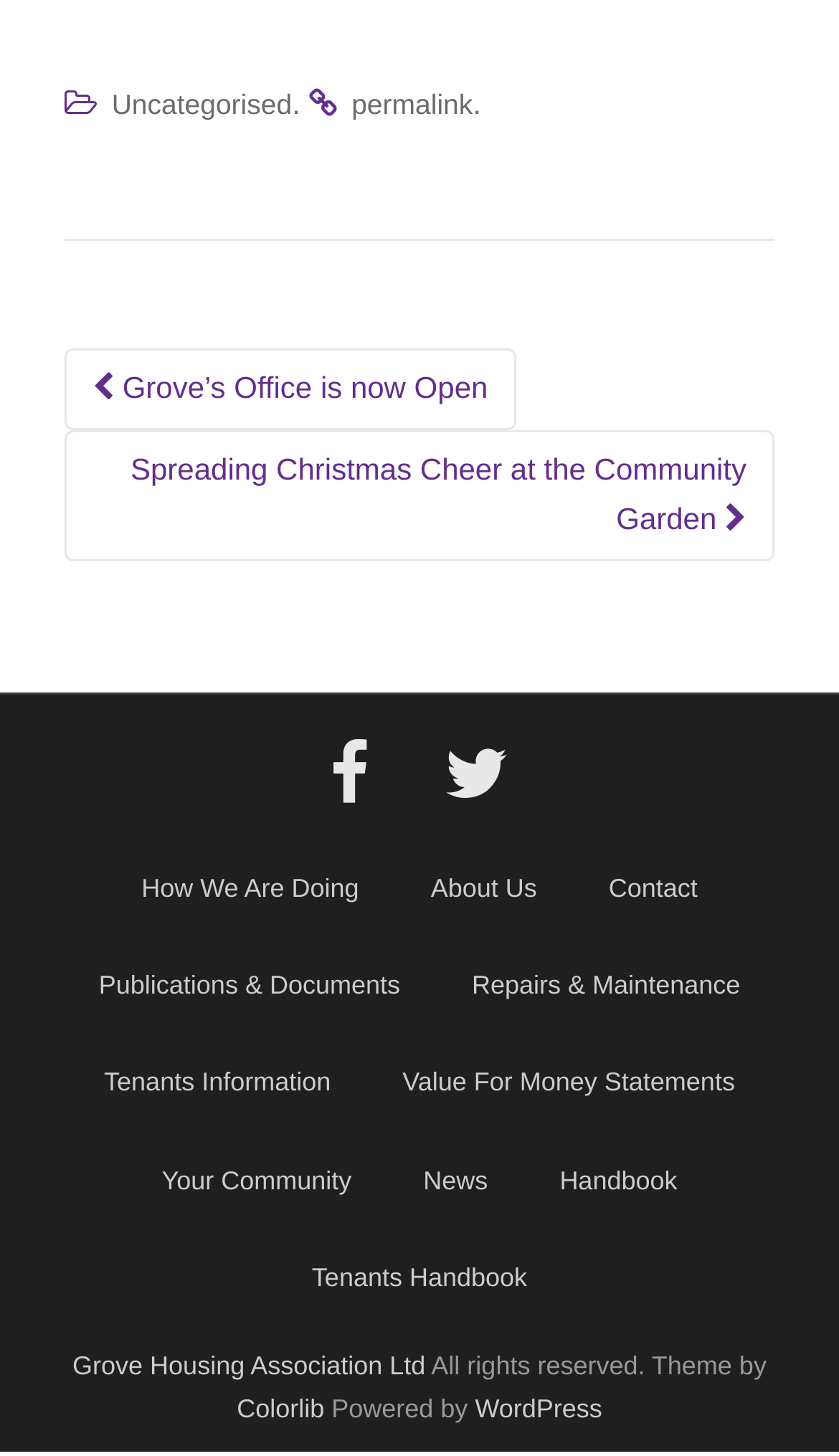What is the name of the housing association?
Provide an in-depth and detailed answer to the question.

I found the answer by looking at the link element with the text 'Grove Housing Association Ltd' located at the bottom of the page, which is likely to be the name of the housing association.